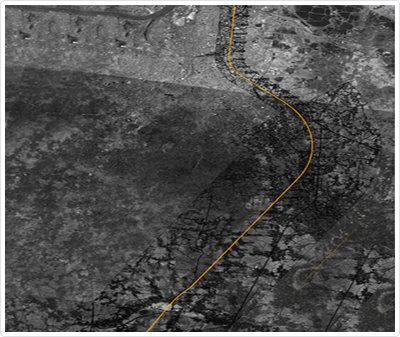What is the purpose of the image?
Look at the image and answer the question using a single word or phrase.

Geospatial analysis